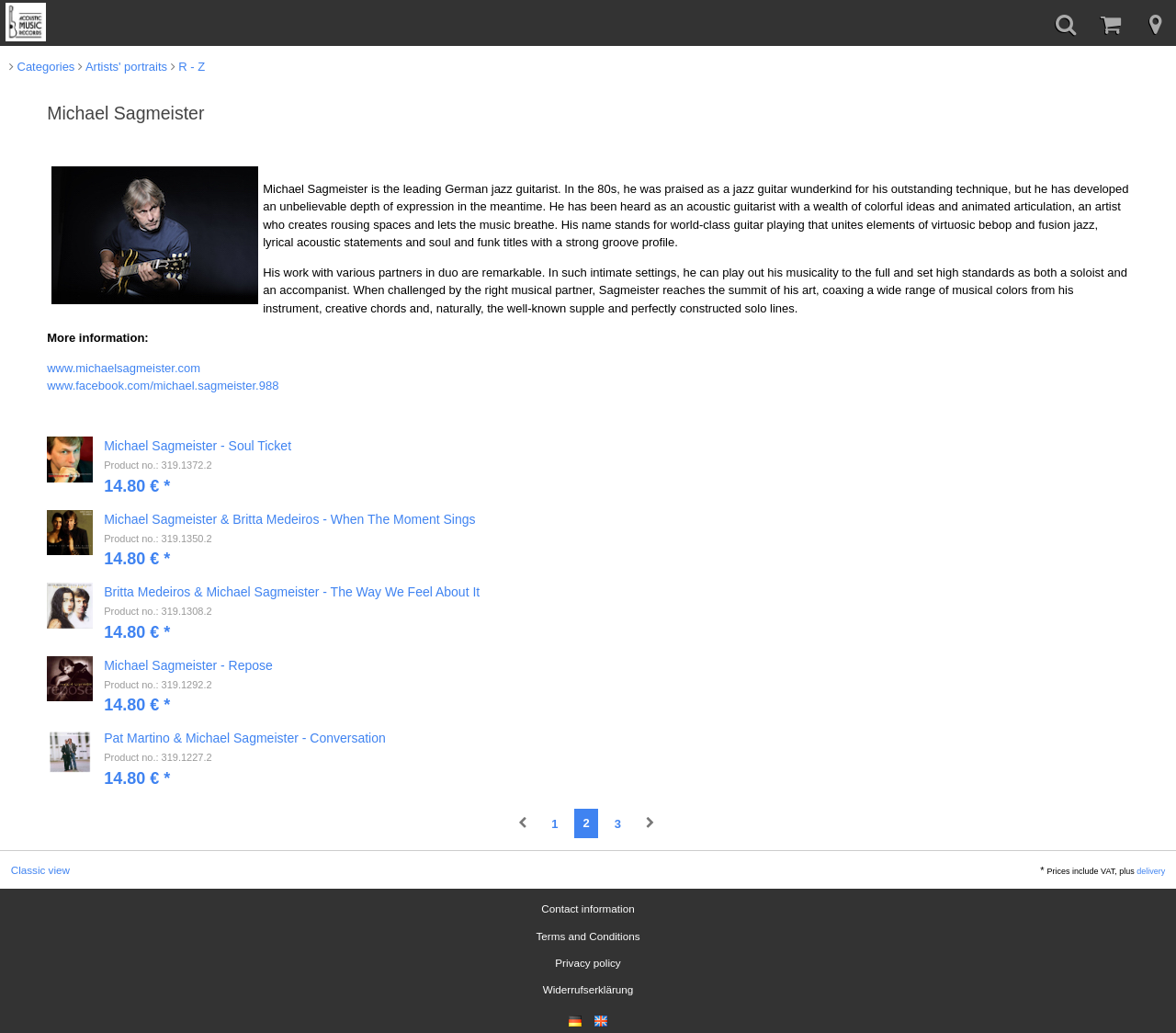Locate the bounding box coordinates of the region to be clicked to comply with the following instruction: "Search website". The coordinates must be four float numbers between 0 and 1, in the form [left, top, right, bottom].

None